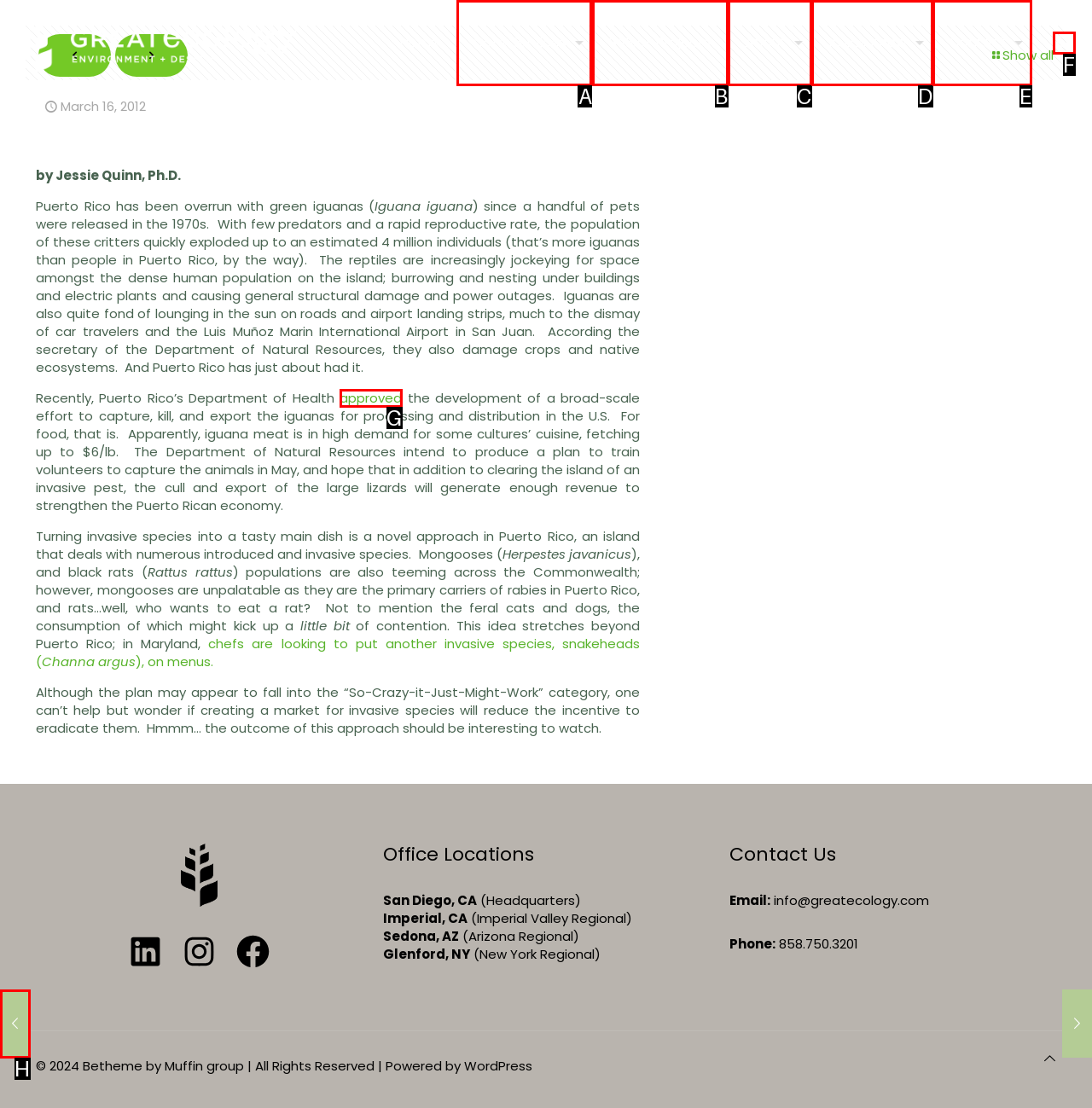Point out the UI element to be clicked for this instruction: view the 'Core Services' page. Provide the answer as the letter of the chosen element.

A